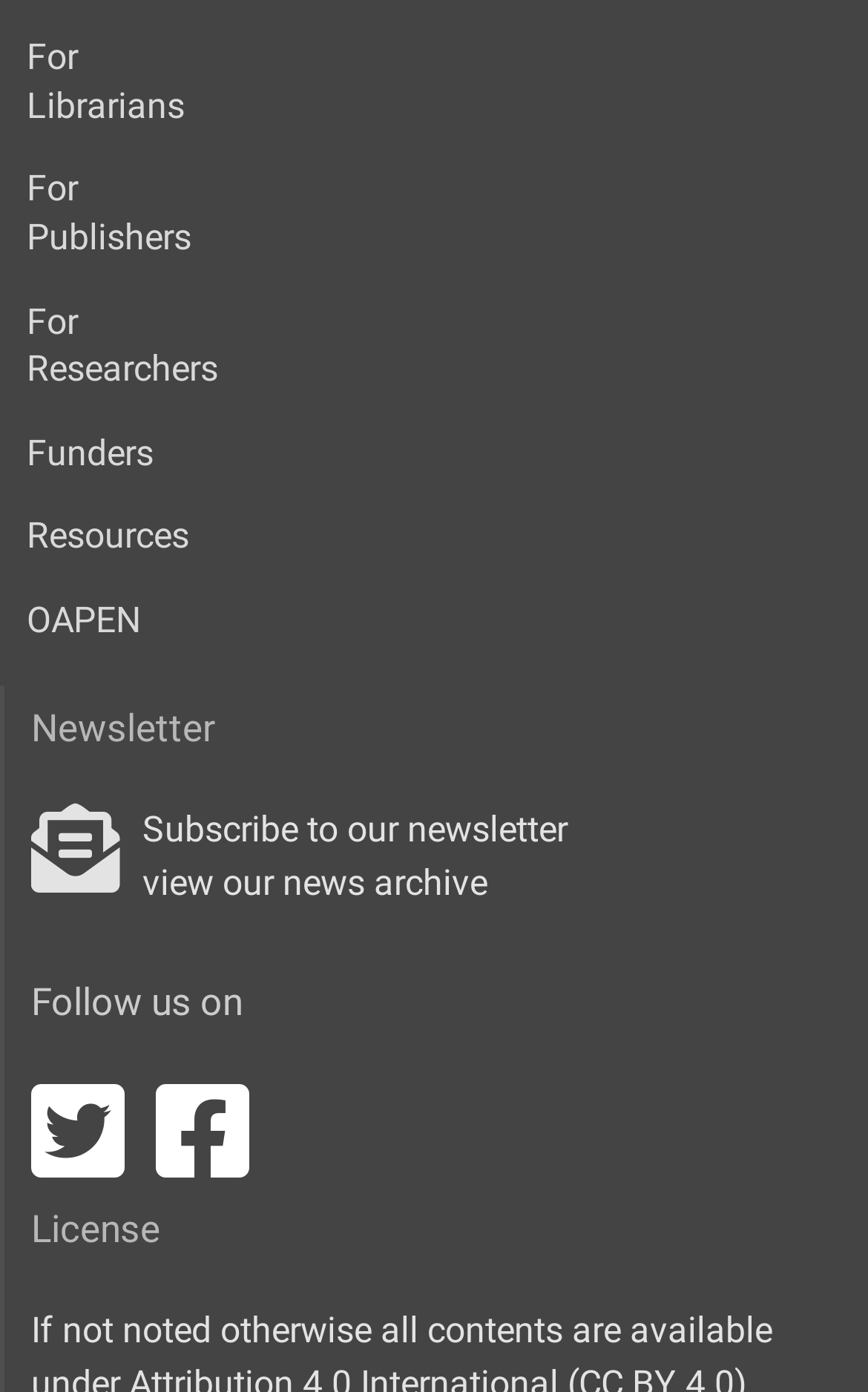Determine the bounding box coordinates of the UI element that matches the following description: "view our news archive". The coordinates should be four float numbers between 0 and 1 in the format [left, top, right, bottom].

[0.164, 0.618, 0.562, 0.649]